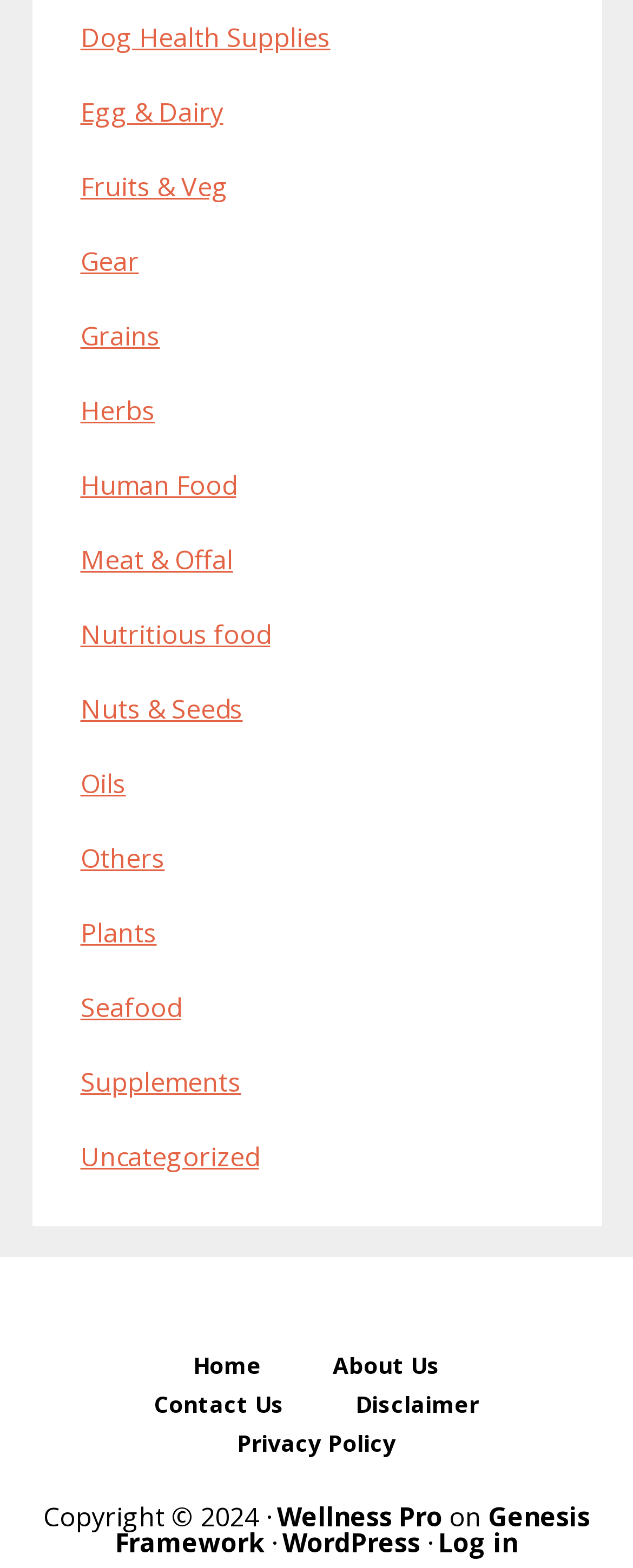Determine the coordinates of the bounding box that should be clicked to complete the instruction: "View Disclaimer". The coordinates should be represented by four float numbers between 0 and 1: [left, top, right, bottom].

[0.51, 0.888, 0.808, 0.913]